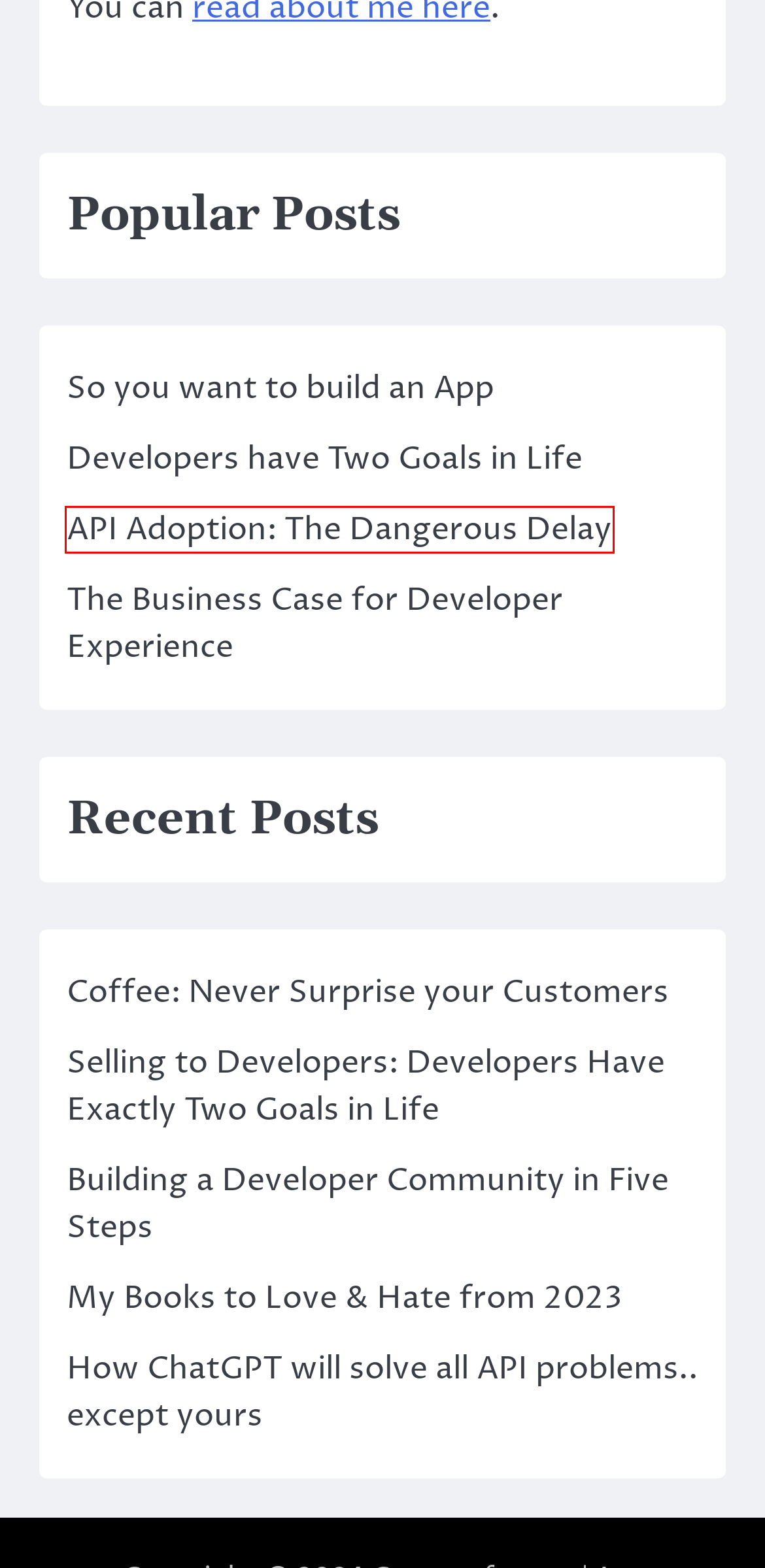Examine the screenshot of a webpage with a red rectangle bounding box. Select the most accurate webpage description that matches the new webpage after clicking the element within the bounding box. Here are the candidates:
A. So you want to build an App.. - Caseysoftware
B. Building a Developer Community in Five Steps - Caseysoftware
C. My Books to Love & Hate from 2023 - Caseysoftware
D. Coffee: Never Surprise your Customers - Caseysoftware
E. Selling to Developers: Developers Have Exactly Two Goals in Life - Caseysoftware
F. How ChatGPT will solve all API problems.. except yours - Caseysoftware
G. API Adoption: The Dangerous Delay - Caseysoftware
H. The Business Case for Developer Experience - Caseysoftware

G